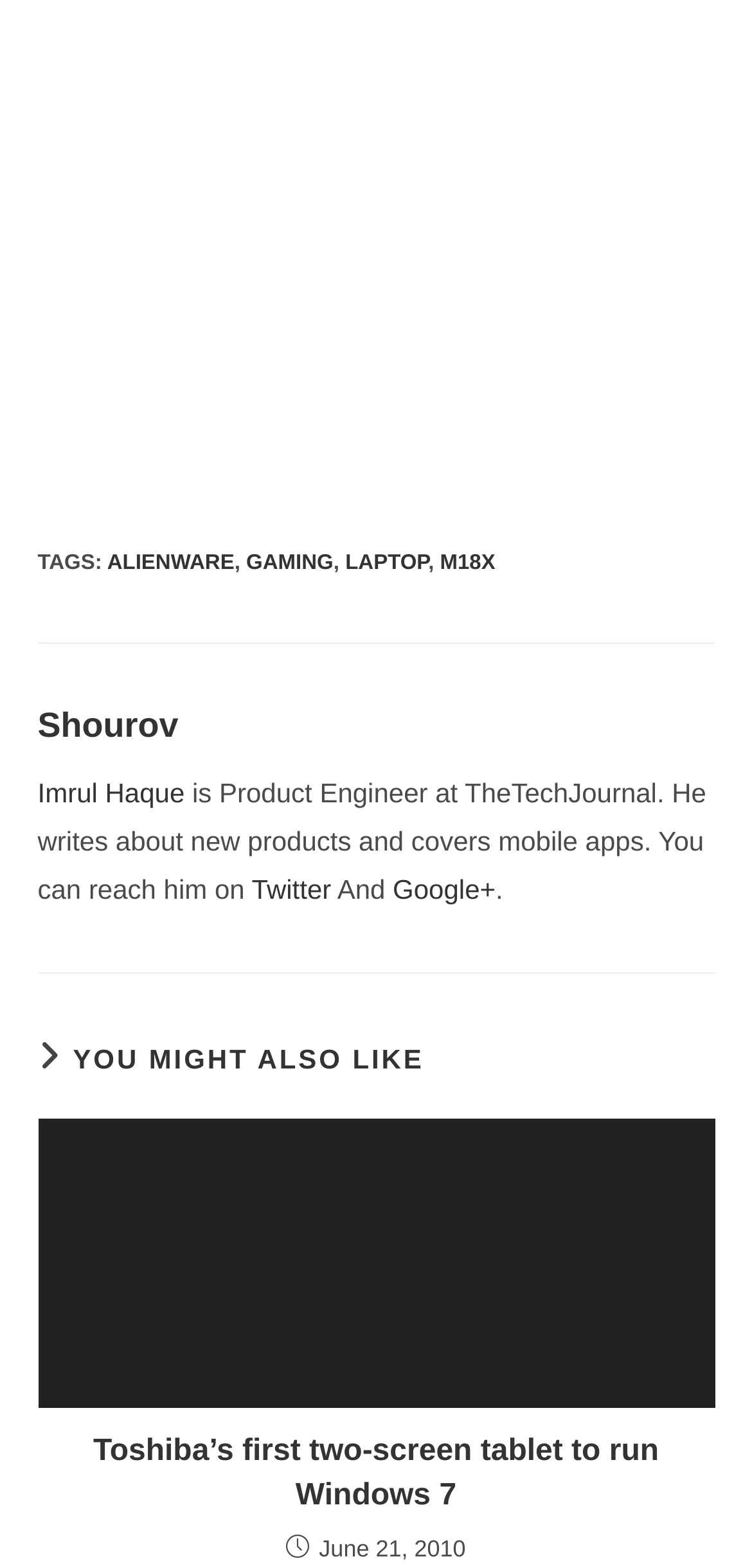Please identify the bounding box coordinates of the clickable region that I should interact with to perform the following instruction: "View the article Toshiba’s first two-screen tablet to run Windows 7". The coordinates should be expressed as four float numbers between 0 and 1, i.e., [left, top, right, bottom].

[0.081, 0.913, 0.919, 0.968]